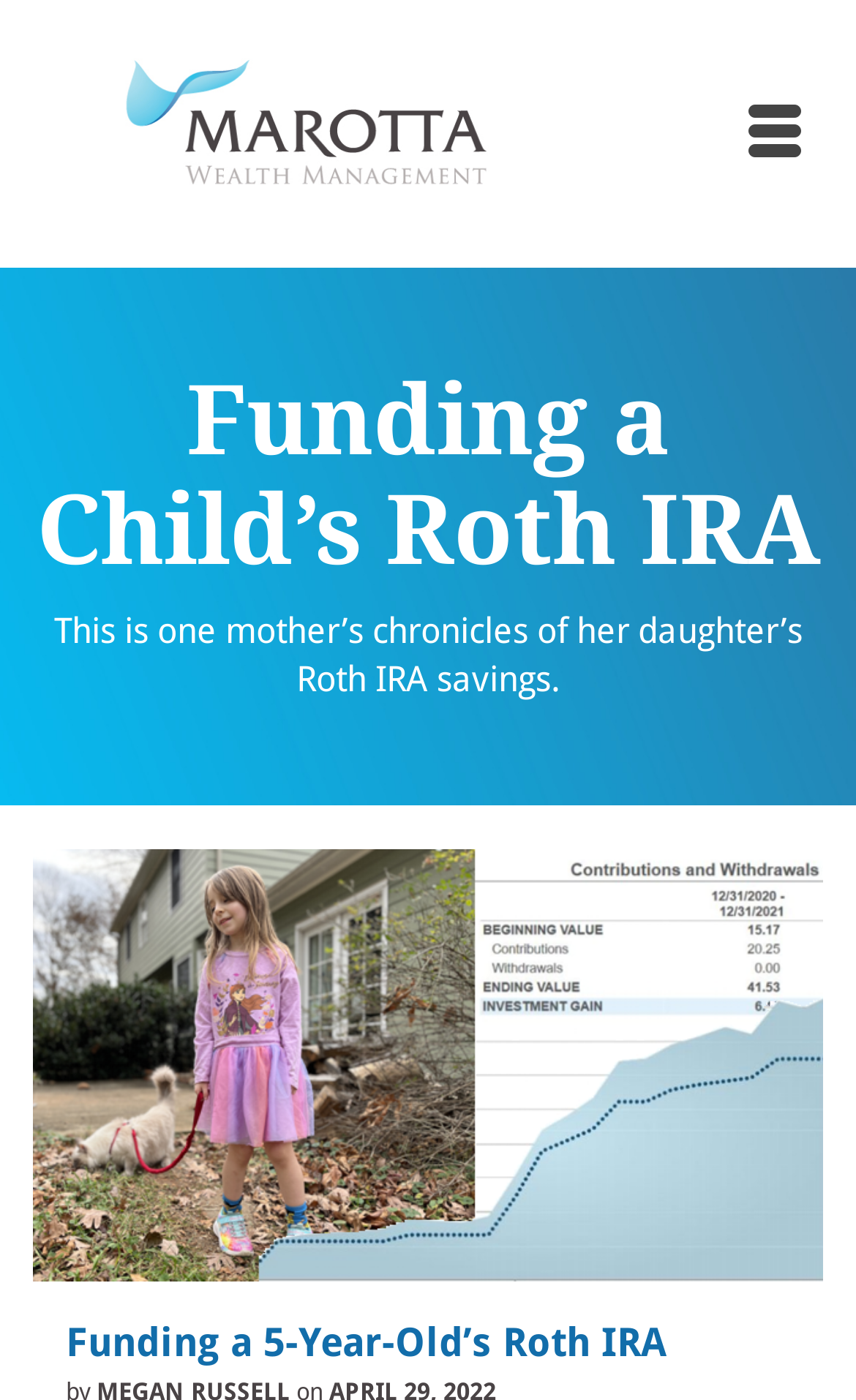From the screenshot, find the bounding box of the UI element matching this description: "alt="L.A. TACO home"". Supply the bounding box coordinates in the form [left, top, right, bottom], each a float between 0 and 1.

None